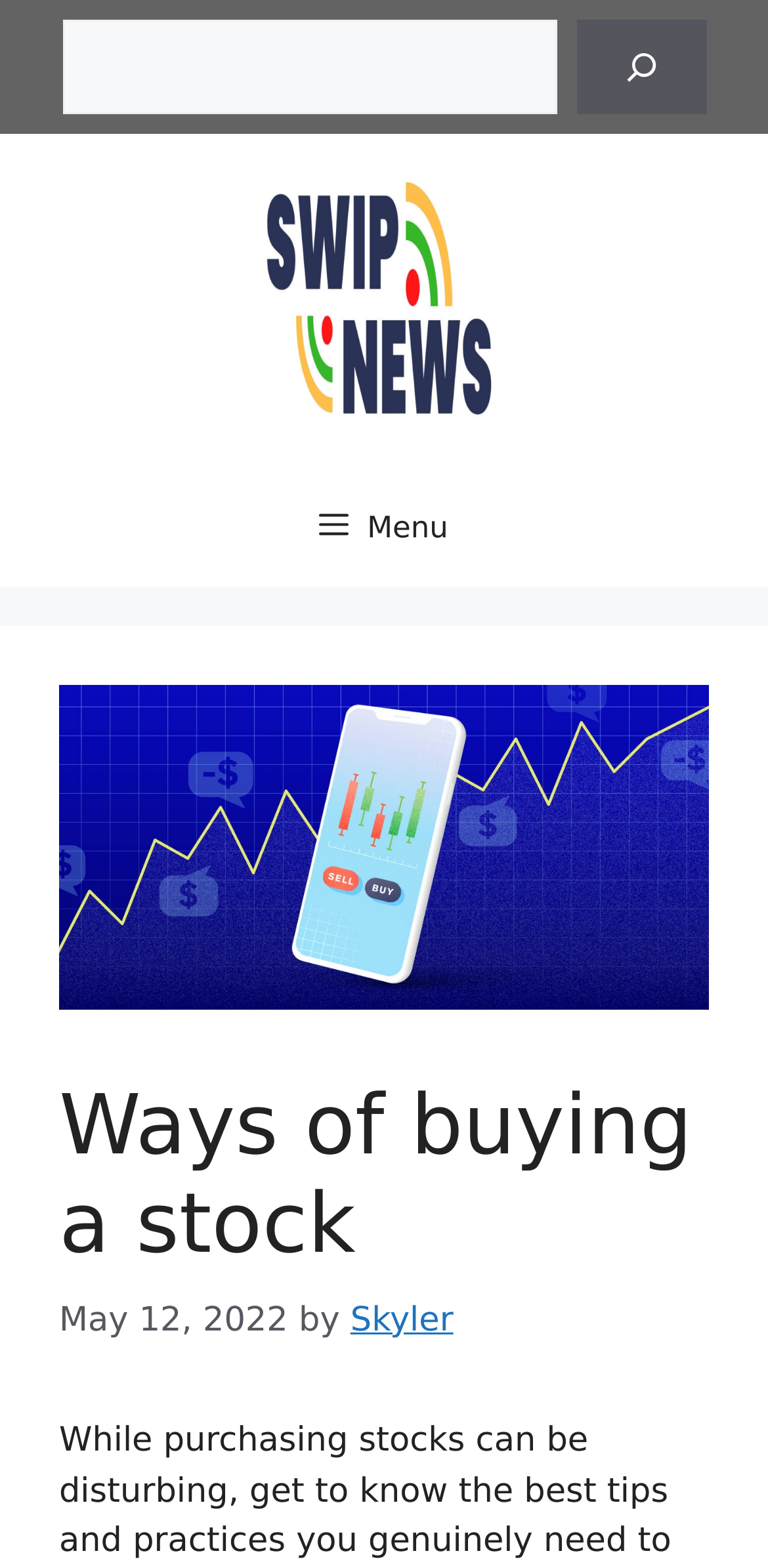What is the name of the website?
Look at the image and respond with a one-word or short-phrase answer.

Swipnews